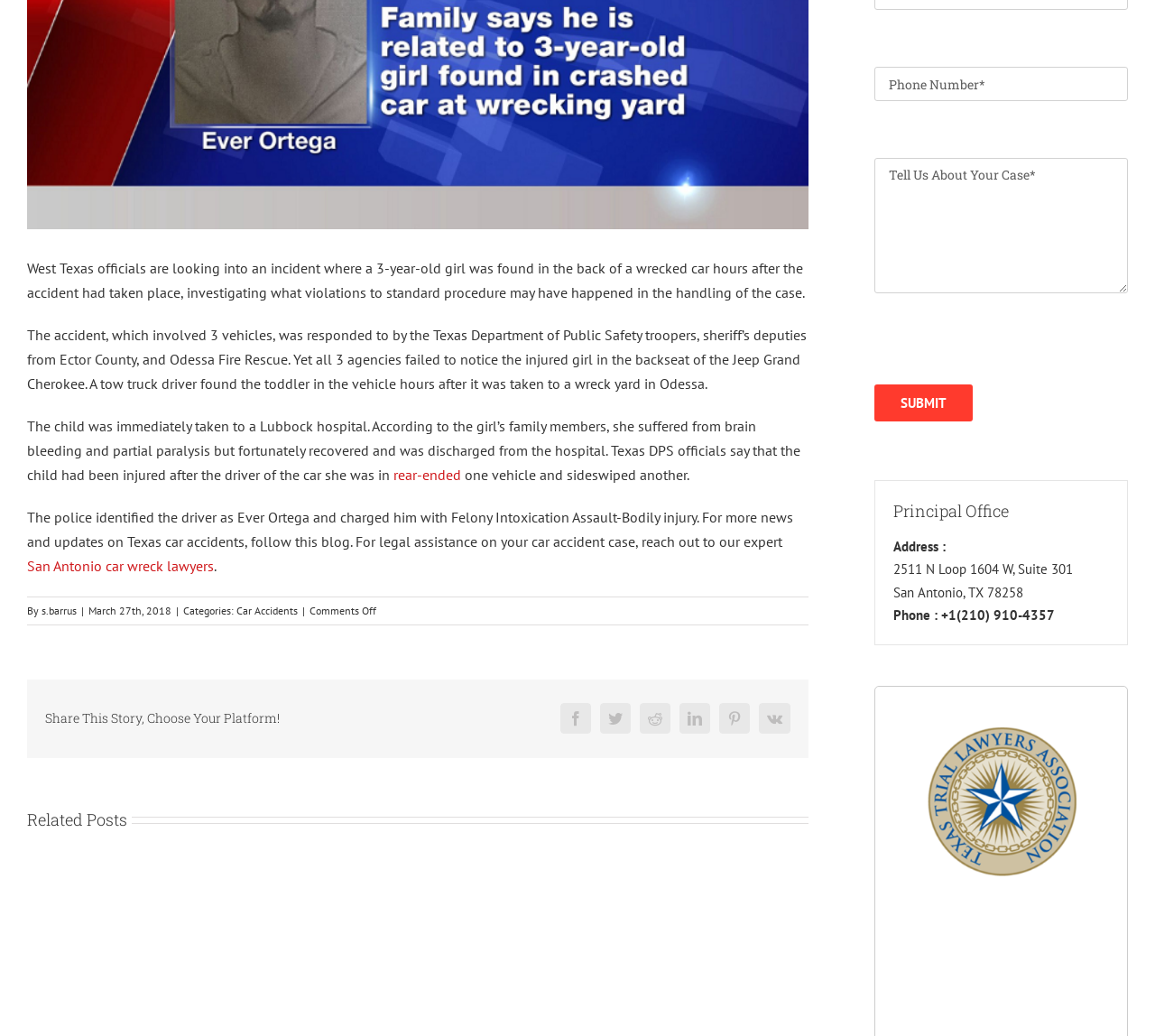Given the element description LinkedIn, specify the bounding box coordinates of the corresponding UI element in the format (top-left x, top-left y, bottom-right x, bottom-right y). All values must be between 0 and 1.

[0.588, 0.679, 0.615, 0.709]